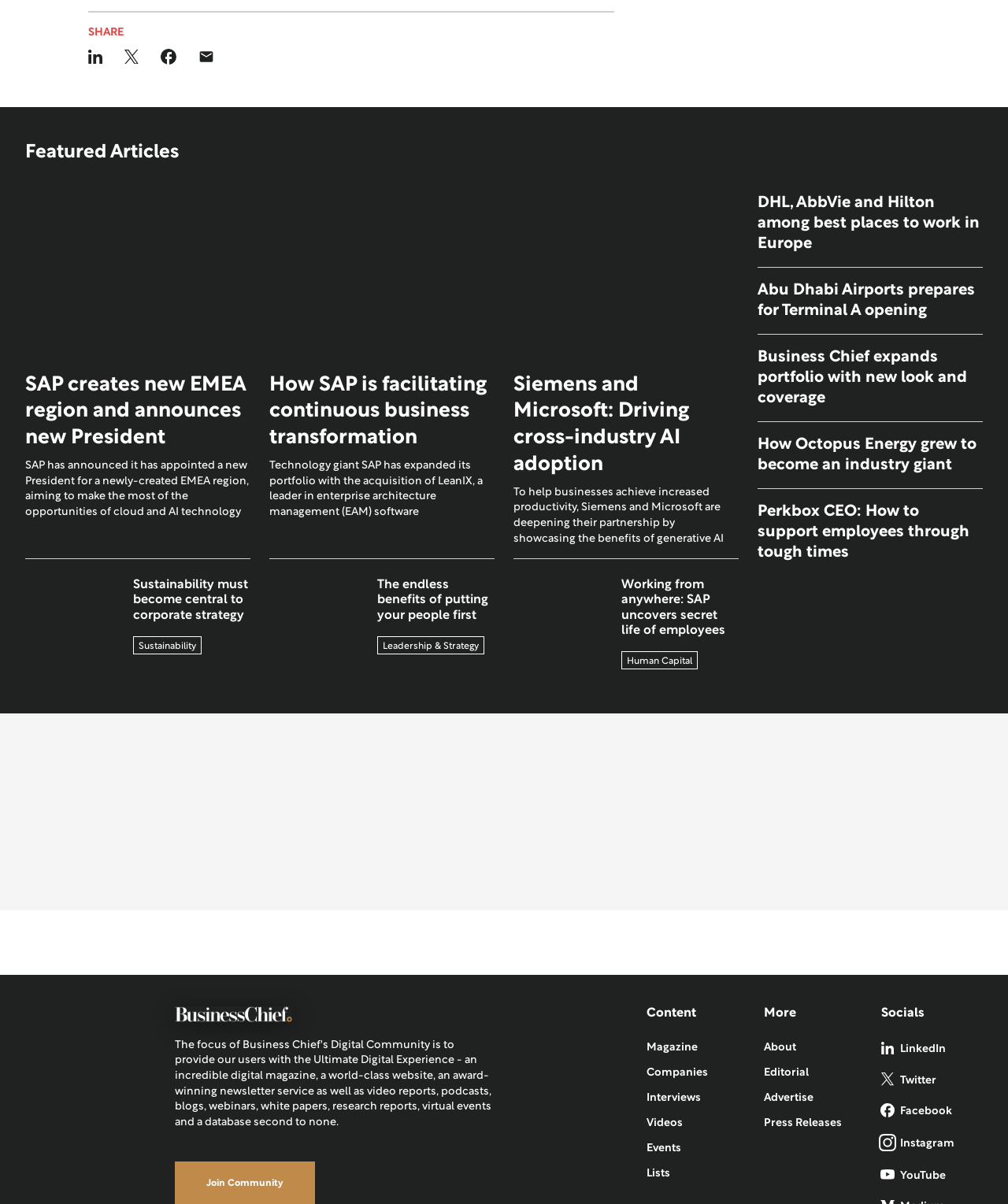Please identify the bounding box coordinates of the element on the webpage that should be clicked to follow this instruction: "View the publication's magazine". The bounding box coordinates should be given as four float numbers between 0 and 1, formatted as [left, top, right, bottom].

[0.641, 0.858, 0.692, 0.88]